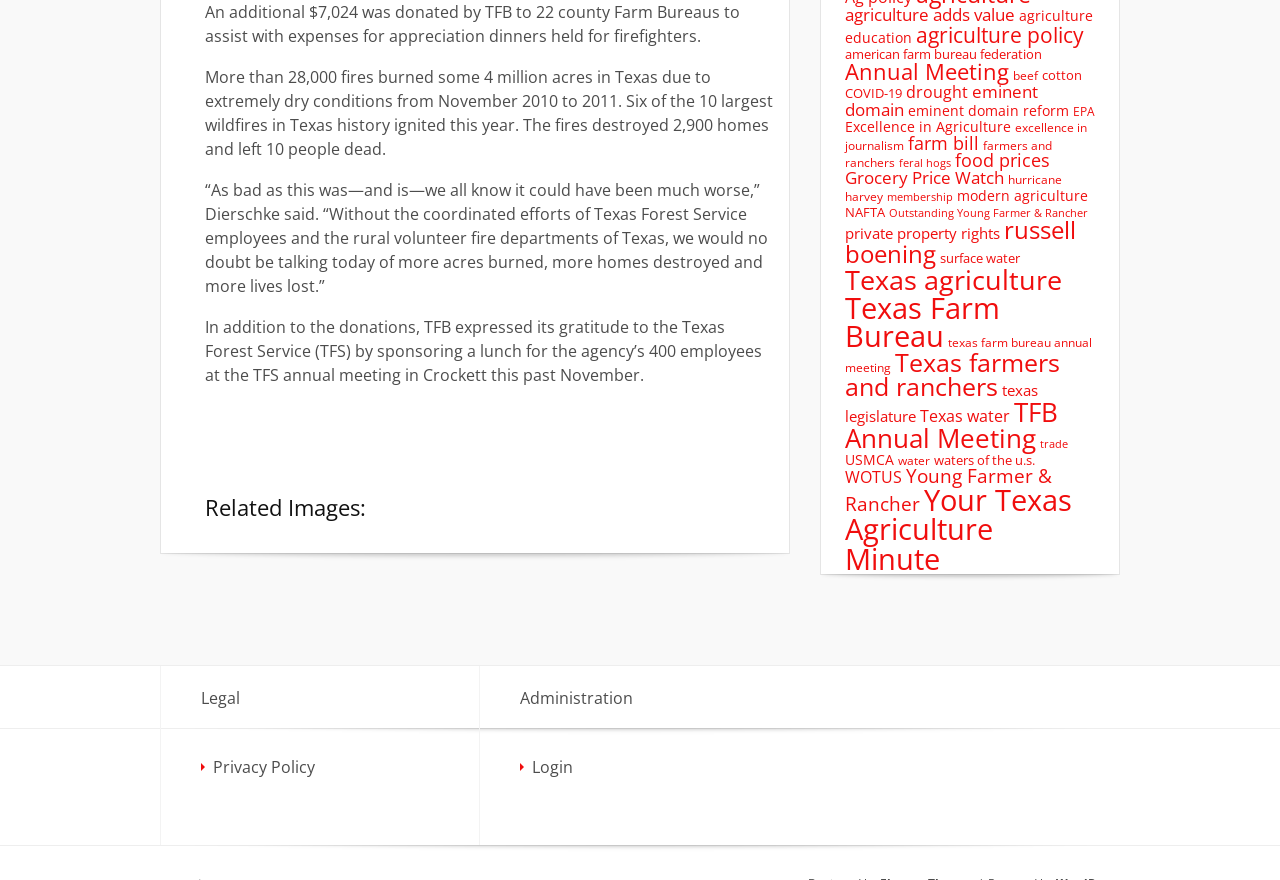Find the bounding box coordinates for the element that must be clicked to complete the instruction: "Learn about agriculture adds value". The coordinates should be four float numbers between 0 and 1, indicated as [left, top, right, bottom].

[0.66, 0.003, 0.793, 0.029]